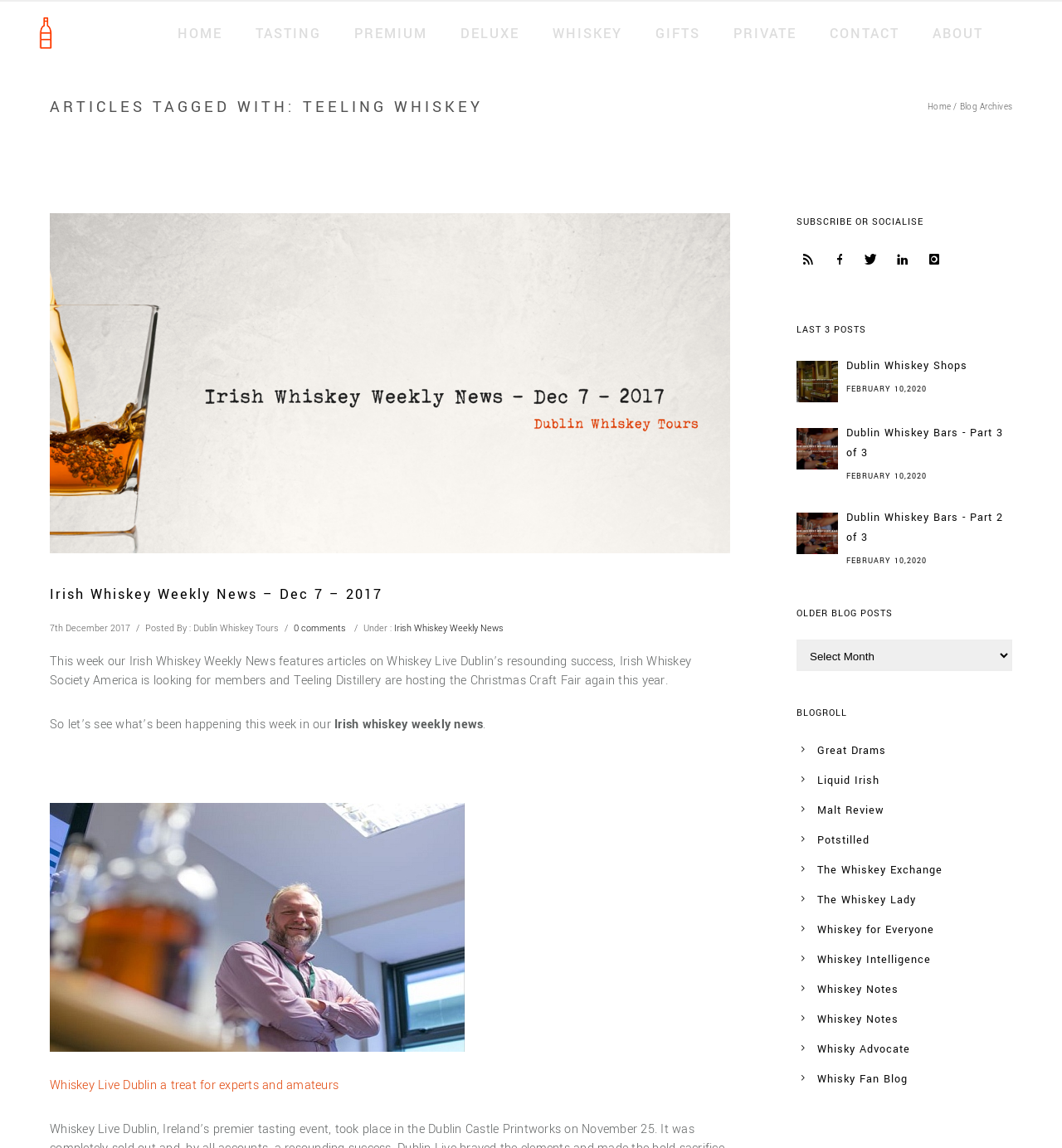Determine the bounding box coordinates for the area that should be clicked to carry out the following instruction: "View the blog post Dublin Whiskey Shops".

[0.75, 0.31, 0.953, 0.327]